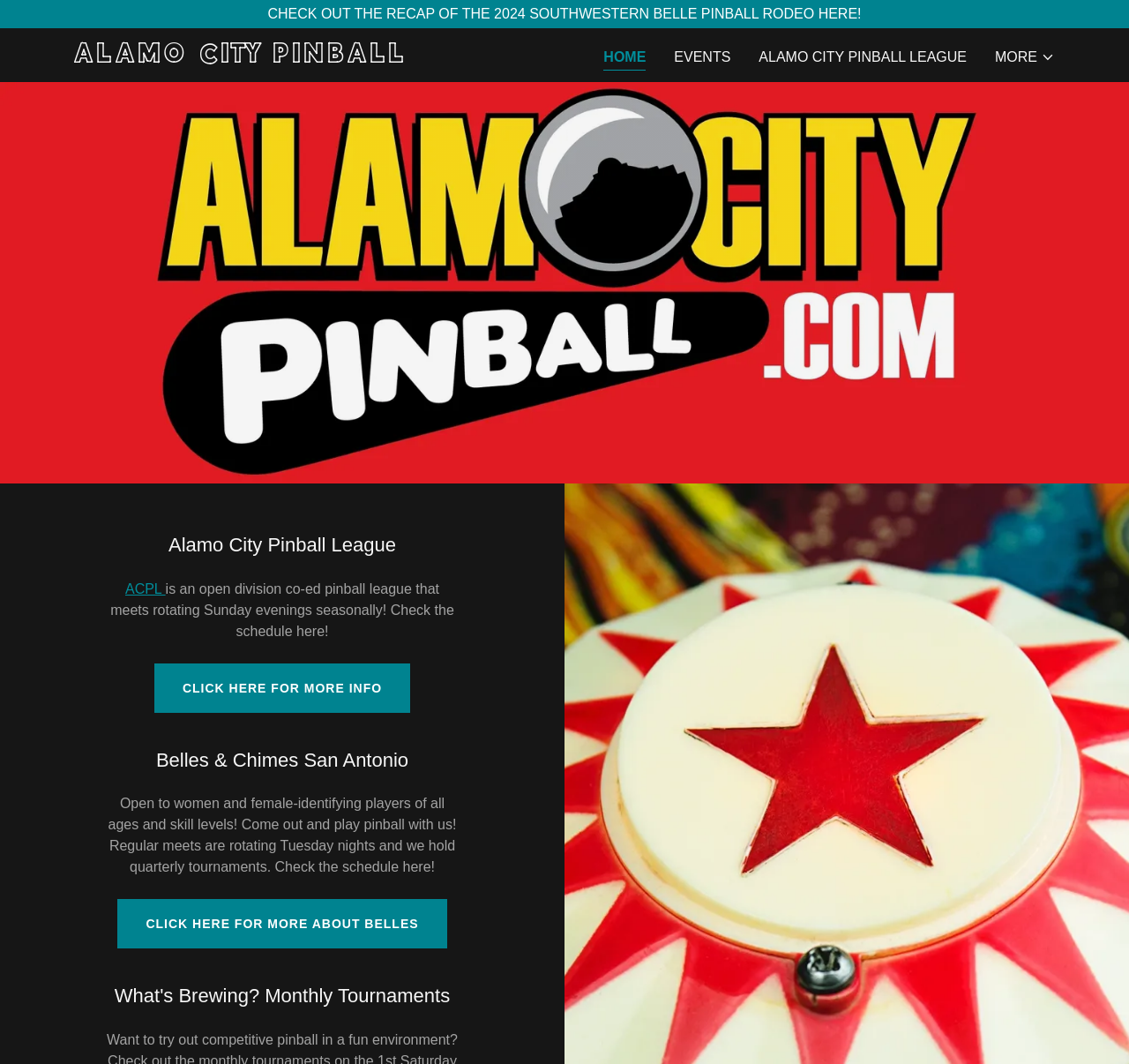Find the UI element described as: "Alamo City Pinball League" and predict its bounding box coordinates. Ensure the coordinates are four float numbers between 0 and 1, [left, top, right, bottom].

[0.667, 0.039, 0.861, 0.069]